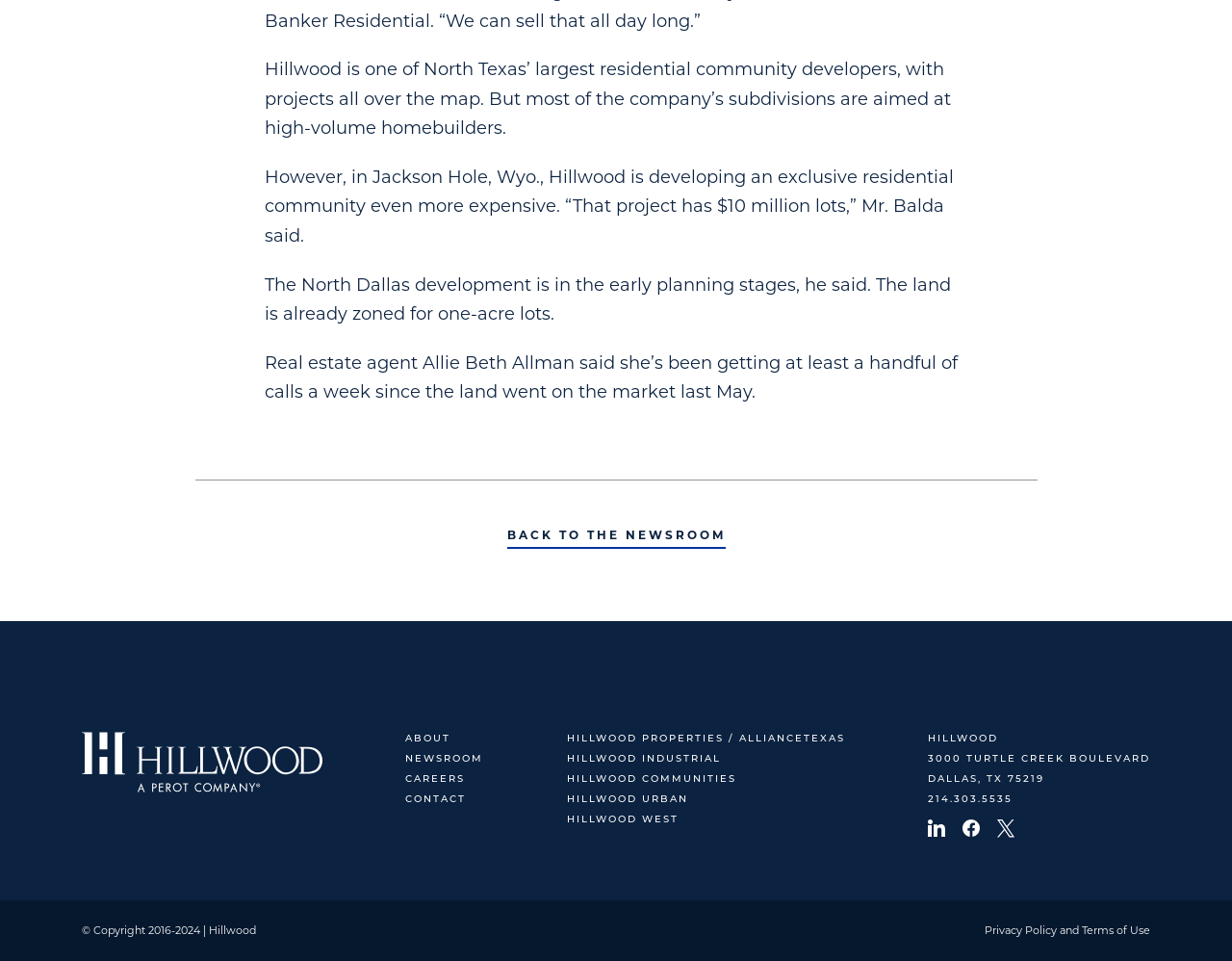Using the given element description, provide the bounding box coordinates (top-left x, top-left y, bottom-right x, bottom-right y) for the corresponding UI element in the screenshot: Hillwood Urban

[0.46, 0.825, 0.558, 0.838]